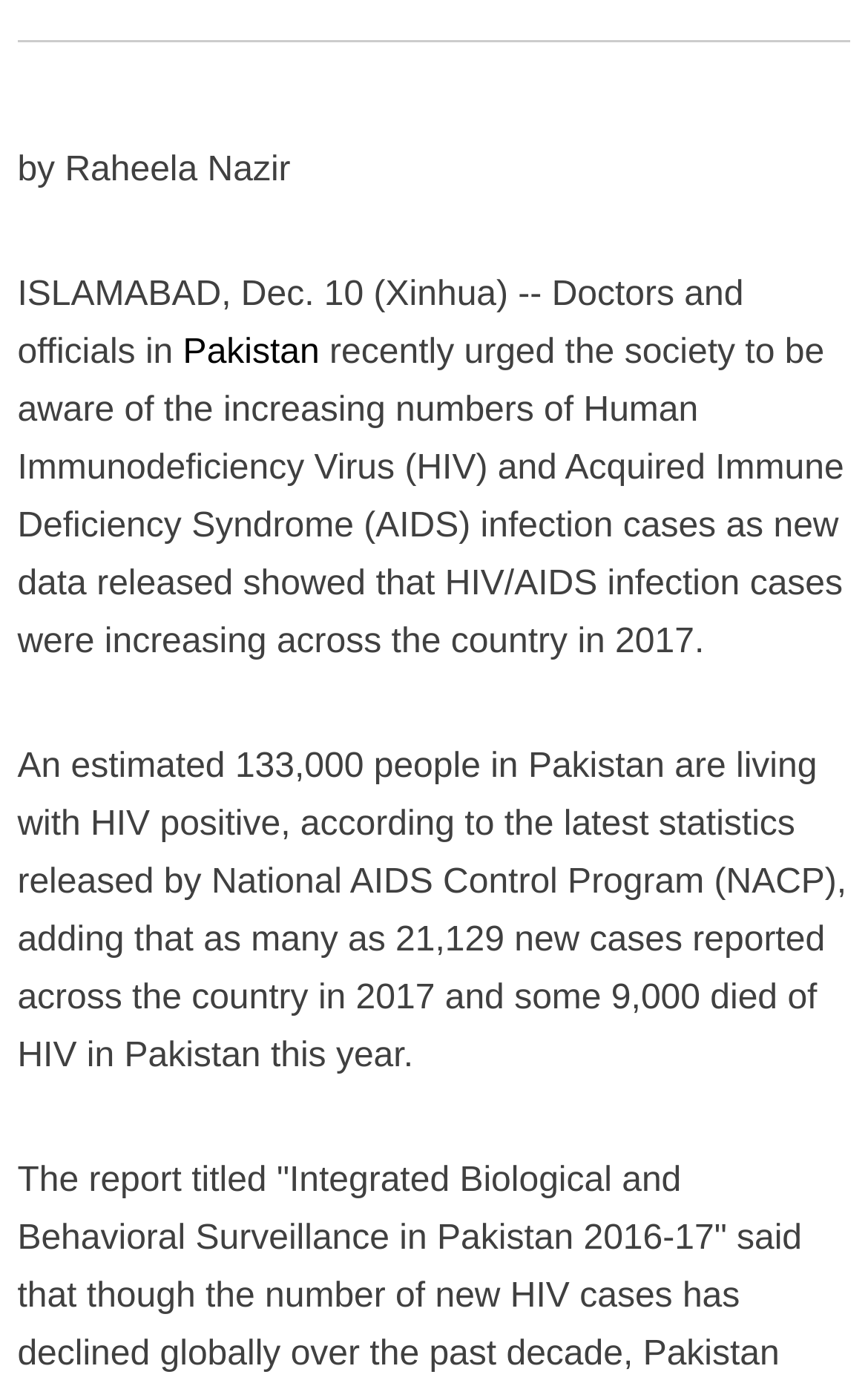Identify the bounding box for the UI element described as: "Pakistan". Ensure the coordinates are four float numbers between 0 and 1, formatted as [left, top, right, bottom].

[0.211, 0.242, 0.368, 0.269]